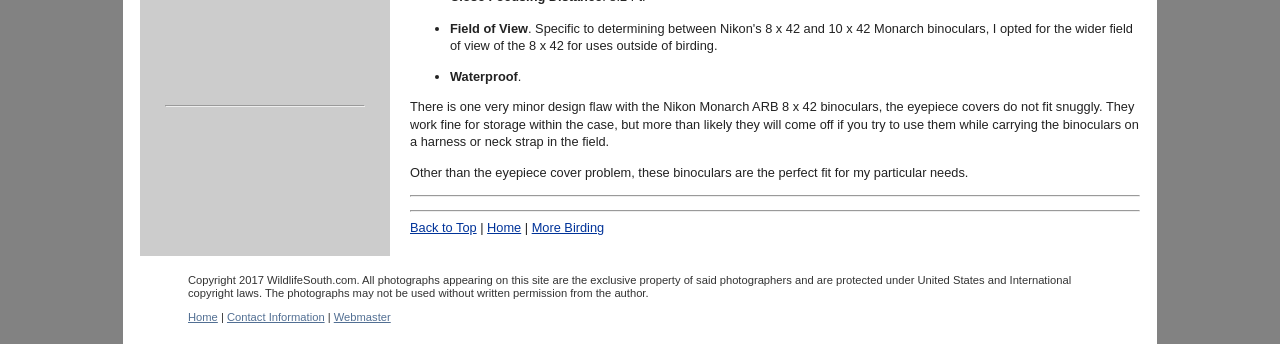Respond with a single word or phrase to the following question:
What is the field of view of the binoculars?

Not specified